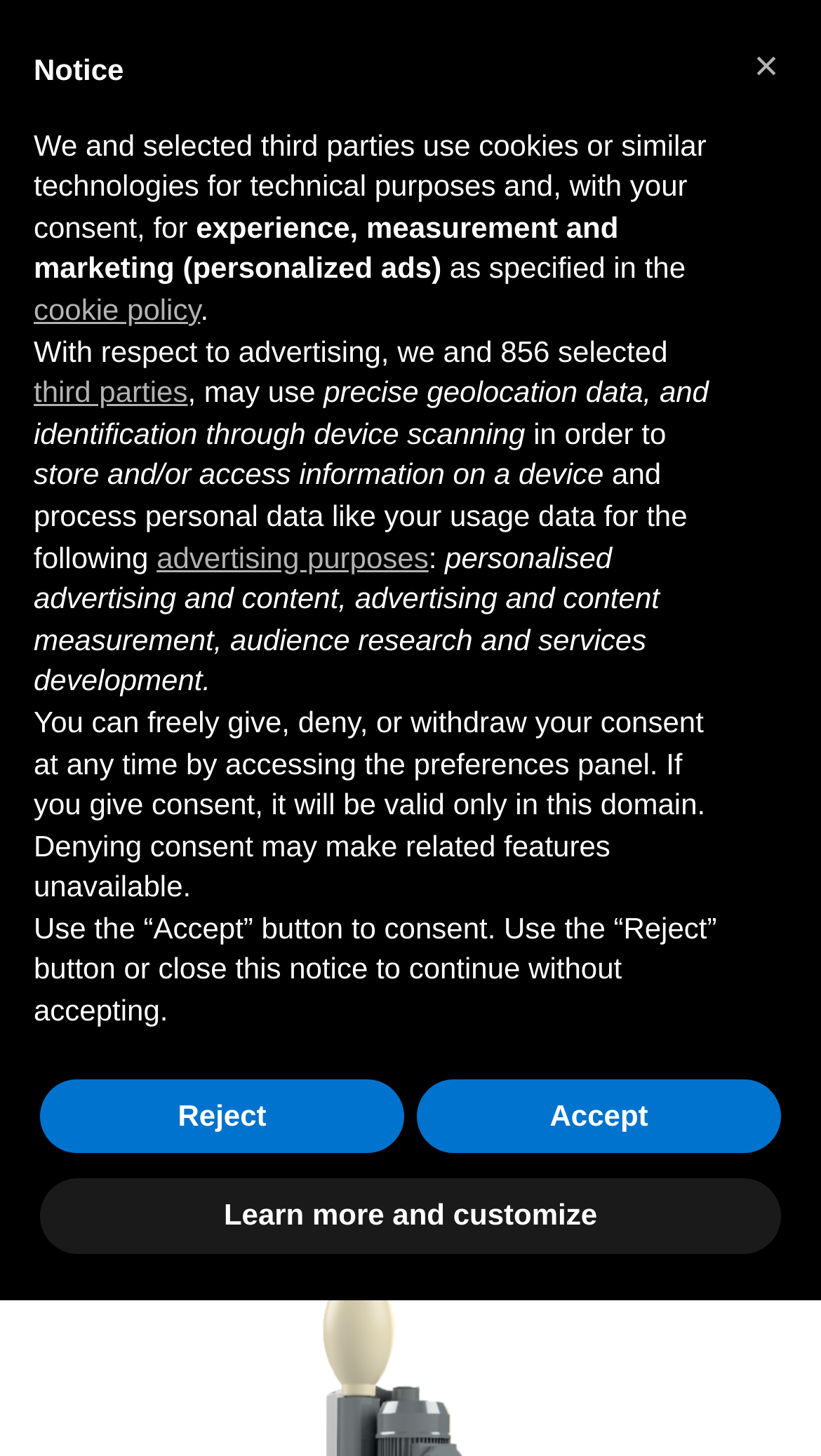How many buttons are there in the notice dialog?
Provide a short answer using one word or a brief phrase based on the image.

4